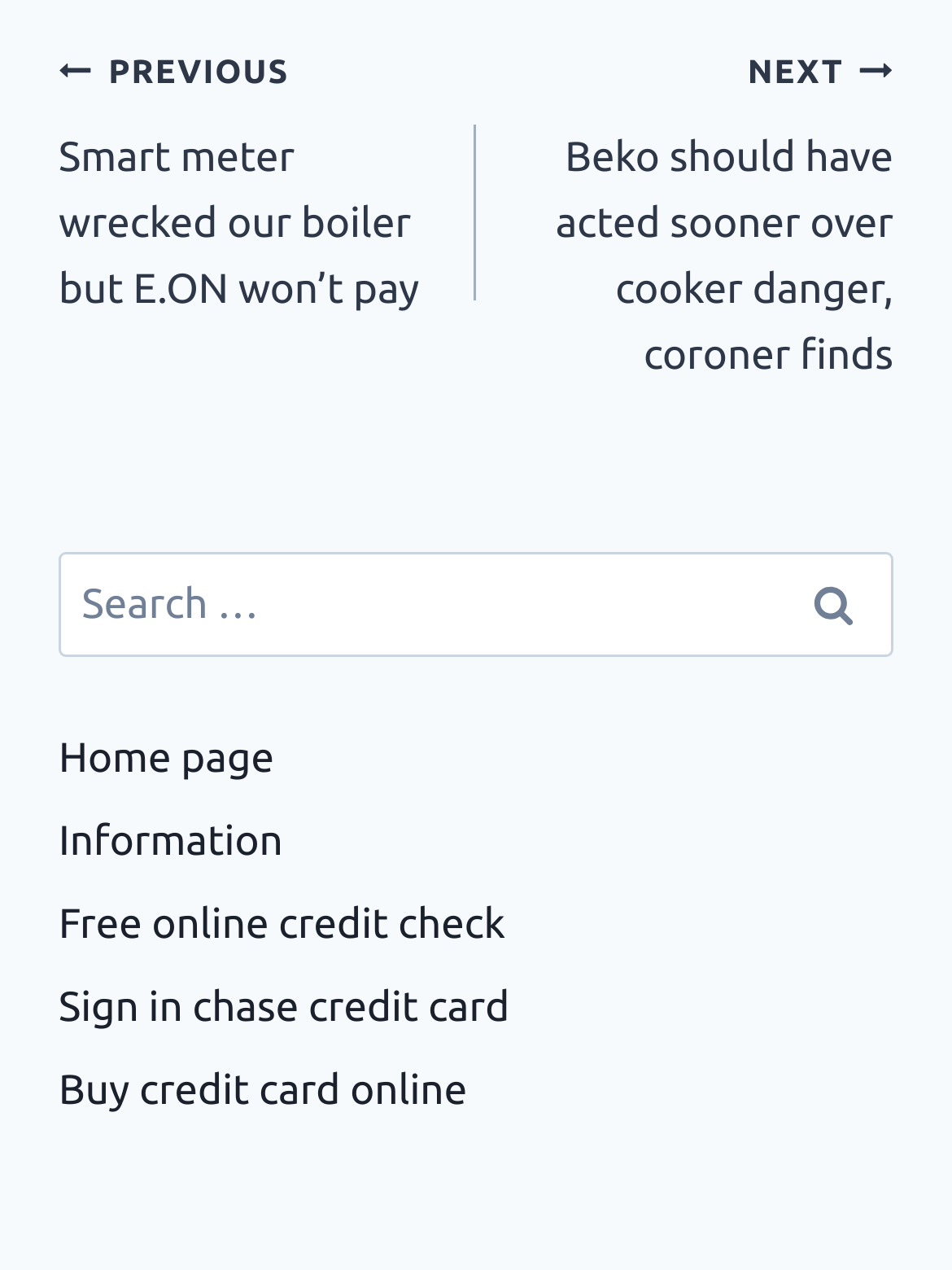What is the previous post about?
Answer the question with a single word or phrase by looking at the picture.

Smart meter wrecked our boiler